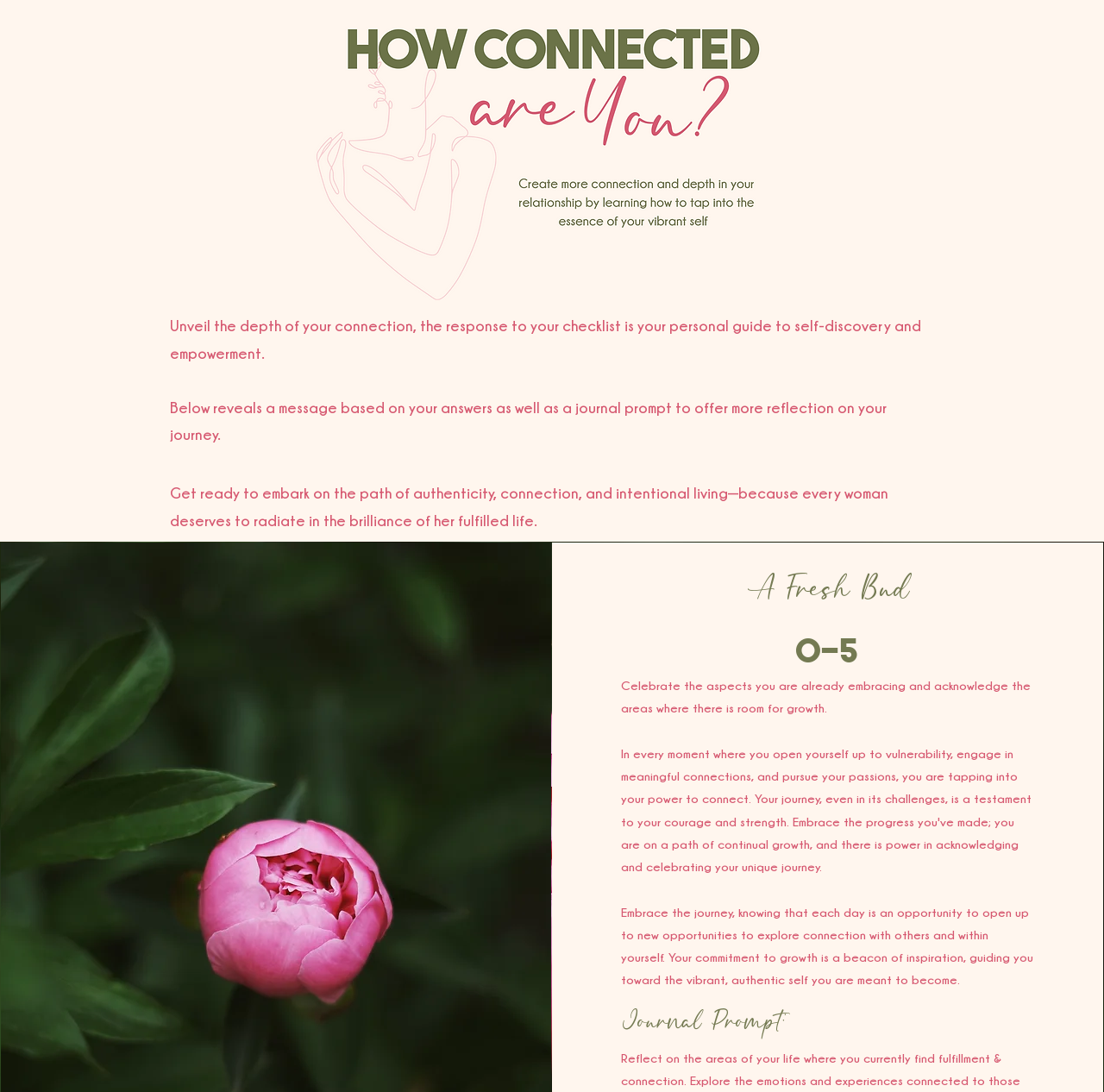What is the purpose of the journal prompt?
Based on the visual content, answer with a single word or a brief phrase.

Reflection on journey